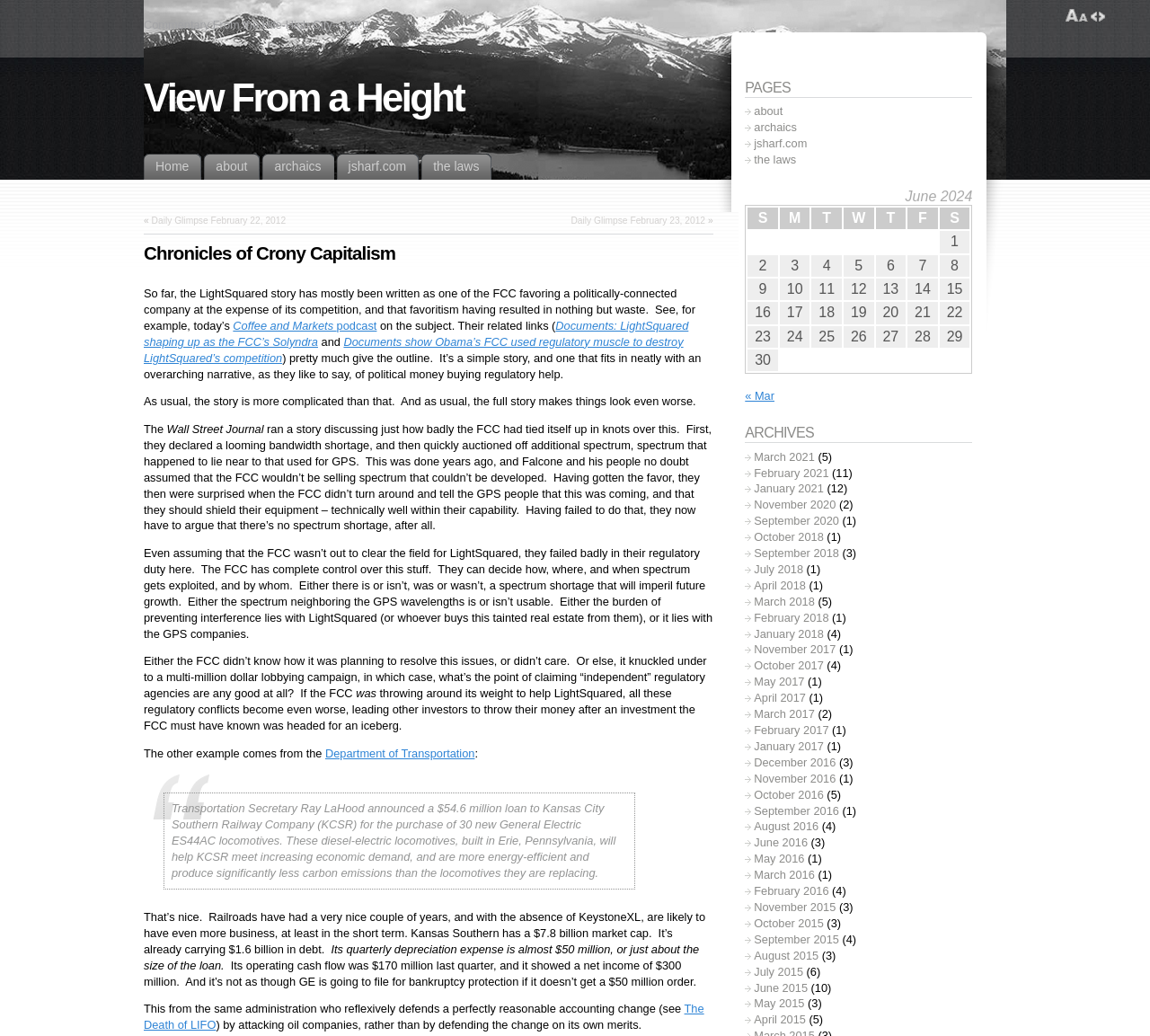Summarize the contents and layout of the webpage in detail.

The webpage is a blog post titled "Chronicles of Crony Capitalism" on a website called "View From a Height". At the top of the page, there is a heading with the website's name, followed by a navigation menu with links to "Home", "About", "Archaics", "Jsharf.com", and "The Laws". 

Below the navigation menu, there is a brief introduction to the blog post, followed by the main content. The blog post discusses the story of LightSquared and its relationship with the FCC, with a focus on the regulatory issues and conflicts of interest involved. The text is divided into several paragraphs, with links to external sources and references scattered throughout.

On the right-hand side of the page, there is a table with a calendar for June 2024, with each day of the month listed in a separate row. The table takes up about a quarter of the page's width.

At the bottom of the page, there is a blockquote with a quote from the Department of Transportation, followed by a commentary on the quote. The page also includes several links to other articles and websites, including a podcast and a news article.

Overall, the webpage has a simple and clean design, with a focus on presenting the blog post's content in a clear and readable manner.